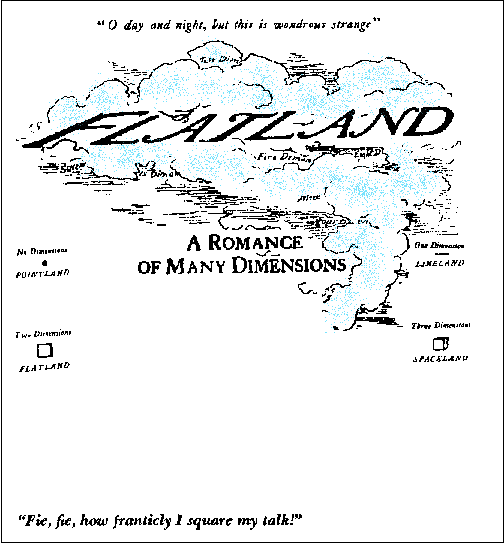How many dimensions are referenced in the design?
Give a one-word or short-phrase answer derived from the screenshot.

Four